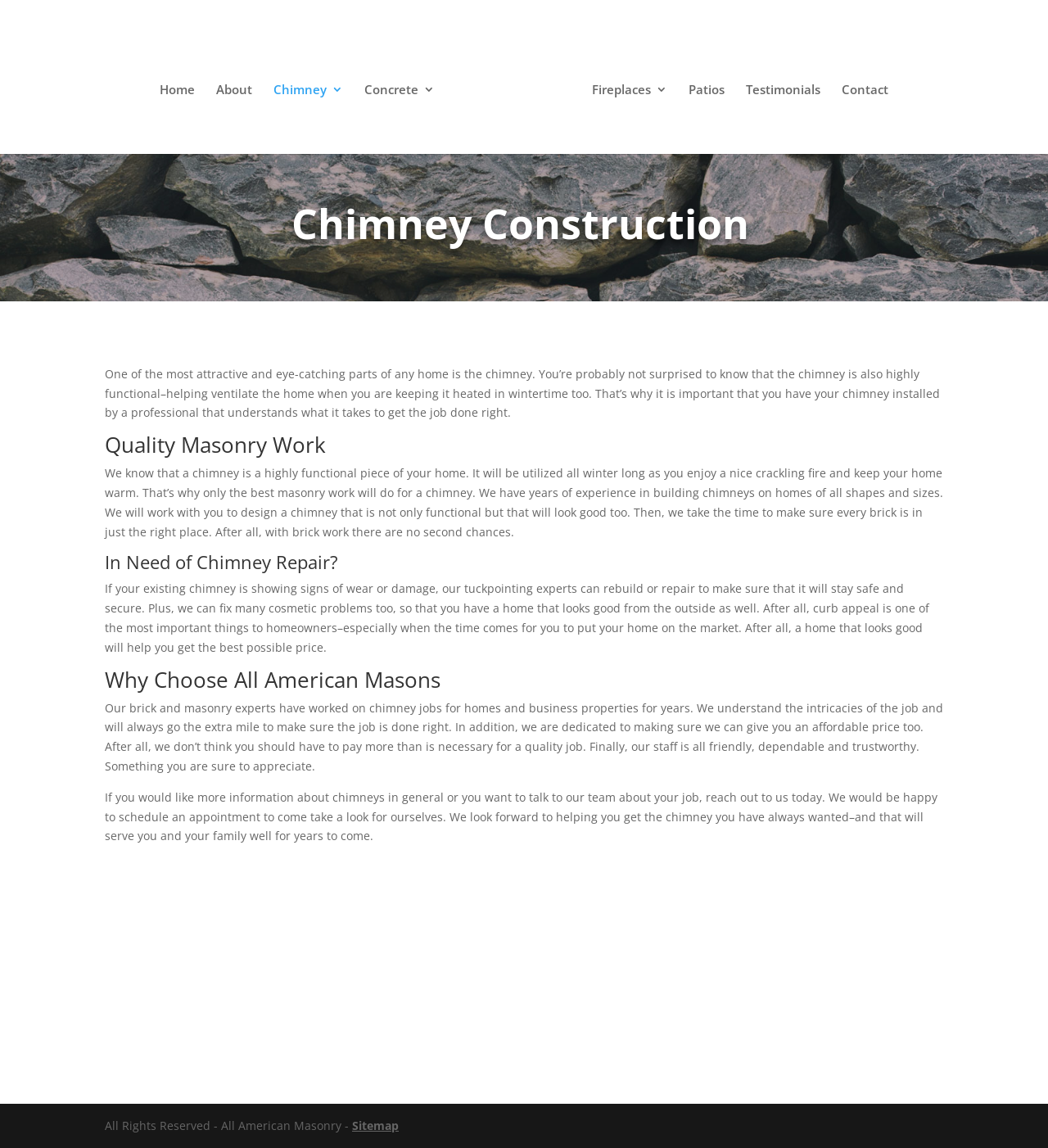Please mark the clickable region by giving the bounding box coordinates needed to complete this instruction: "Visit About page".

[0.206, 0.073, 0.241, 0.134]